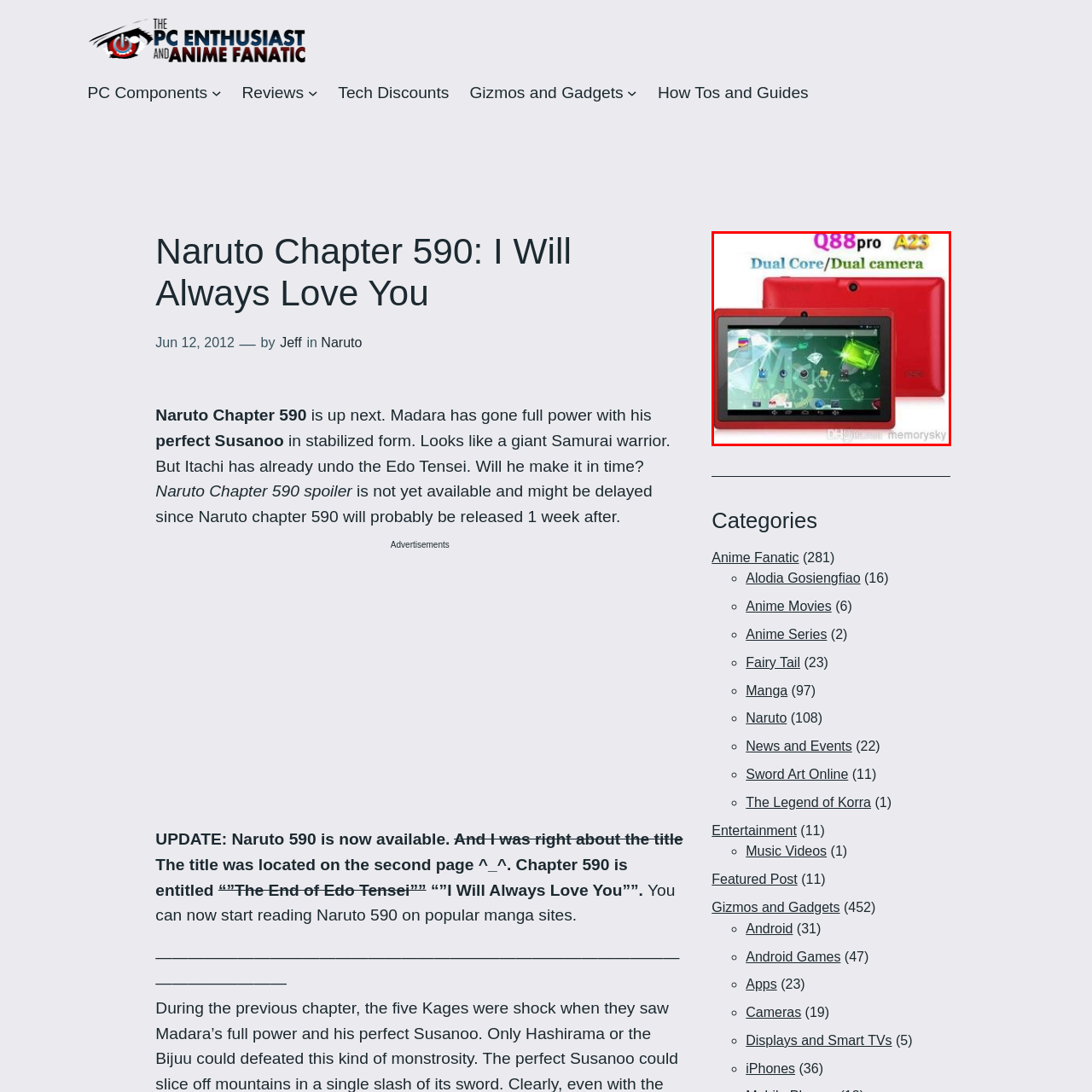What is the purpose of the tablet's design?
Inspect the image enclosed by the red bounding box and elaborate on your answer with as much detail as possible based on the visual cues.

The caption explains that the tablet's sleek design is aimed at users who seek both aesthetic appeal and functional performance, indicating that the design is intended to provide a balance between style and usability.